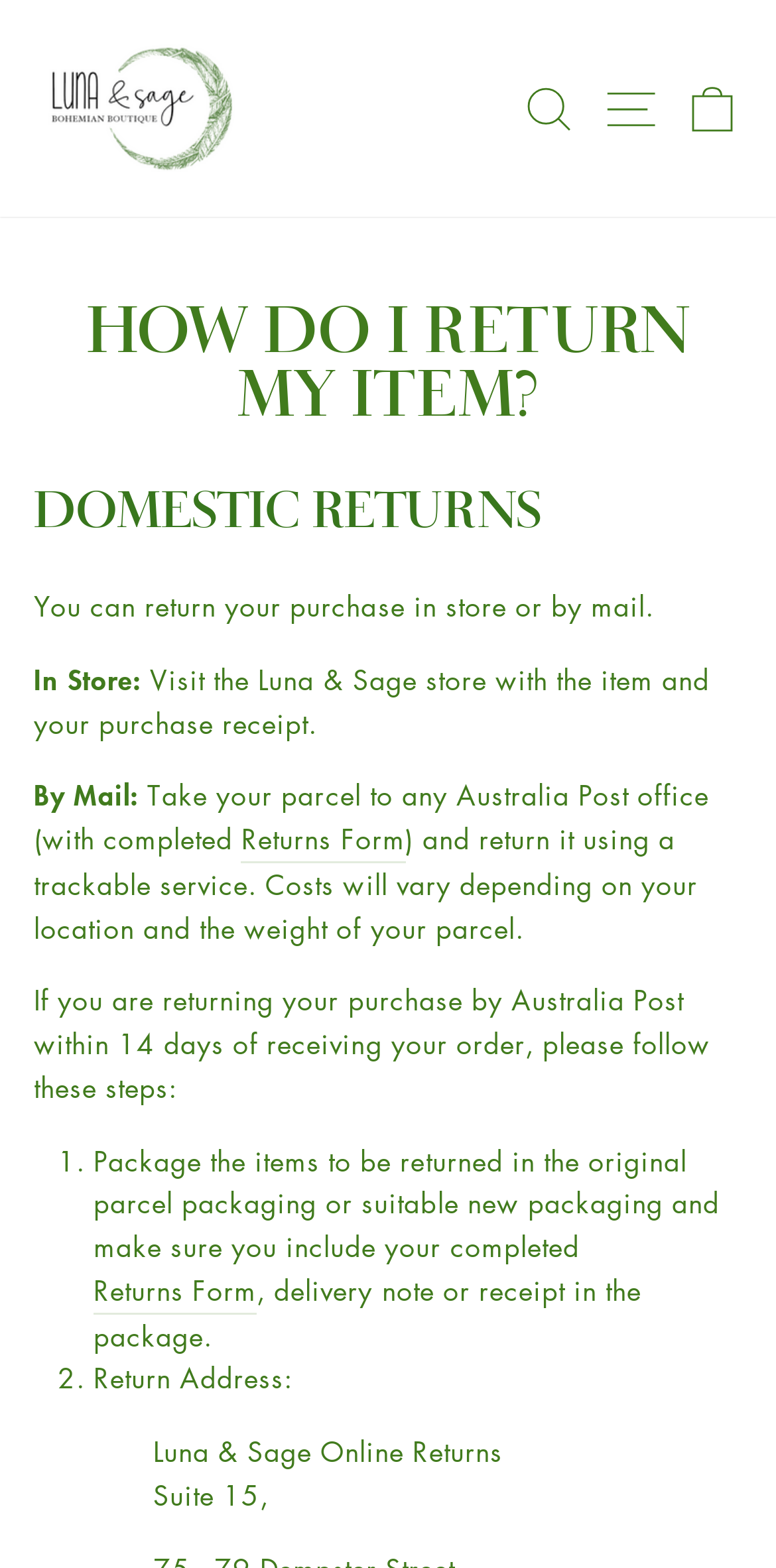Generate an in-depth caption that captures all aspects of the webpage.

The webpage is about the return policy of Luna and Sage Boutique. At the top, there is a navigation section with links to "Skip to content", the boutique's logo, a search bar, a site navigation button, and a cart button. Below this section, there is a header with the title "HOW DO I RETURN MY ITEM?".

The main content of the page is divided into two sections: "DOMESTIC RETURNS" and the return instructions. The "DOMESTIC RETURNS" section is located at the top left of the page and has a heading with the same title. Below this heading, there is a paragraph of text explaining that customers can return their purchases in-store or by mail.

The return instructions are presented in a step-by-step format. The first step is to visit the Luna & Sage store with the item and purchase receipt, which is indicated by a short paragraph of text. The second step is to return the item by mail, which involves taking the parcel to an Australia Post office with a completed returns form. There is a link to the returns form provided. The instructions also mention that costs will vary depending on the location and weight of the parcel.

Further down the page, there are more detailed instructions on how to package the items to be returned, including a reminder to include the completed returns form, delivery note, or receipt in the package. The return address is also provided, which is Suite 15, Luna & Sage Online Returns.

Throughout the page, there are several static text elements and links, including a link to the returns form and a heading with the title "HOW DO I RETURN MY ITEM?". There is also an image of the Luna and Sage Boutique logo at the top of the page.